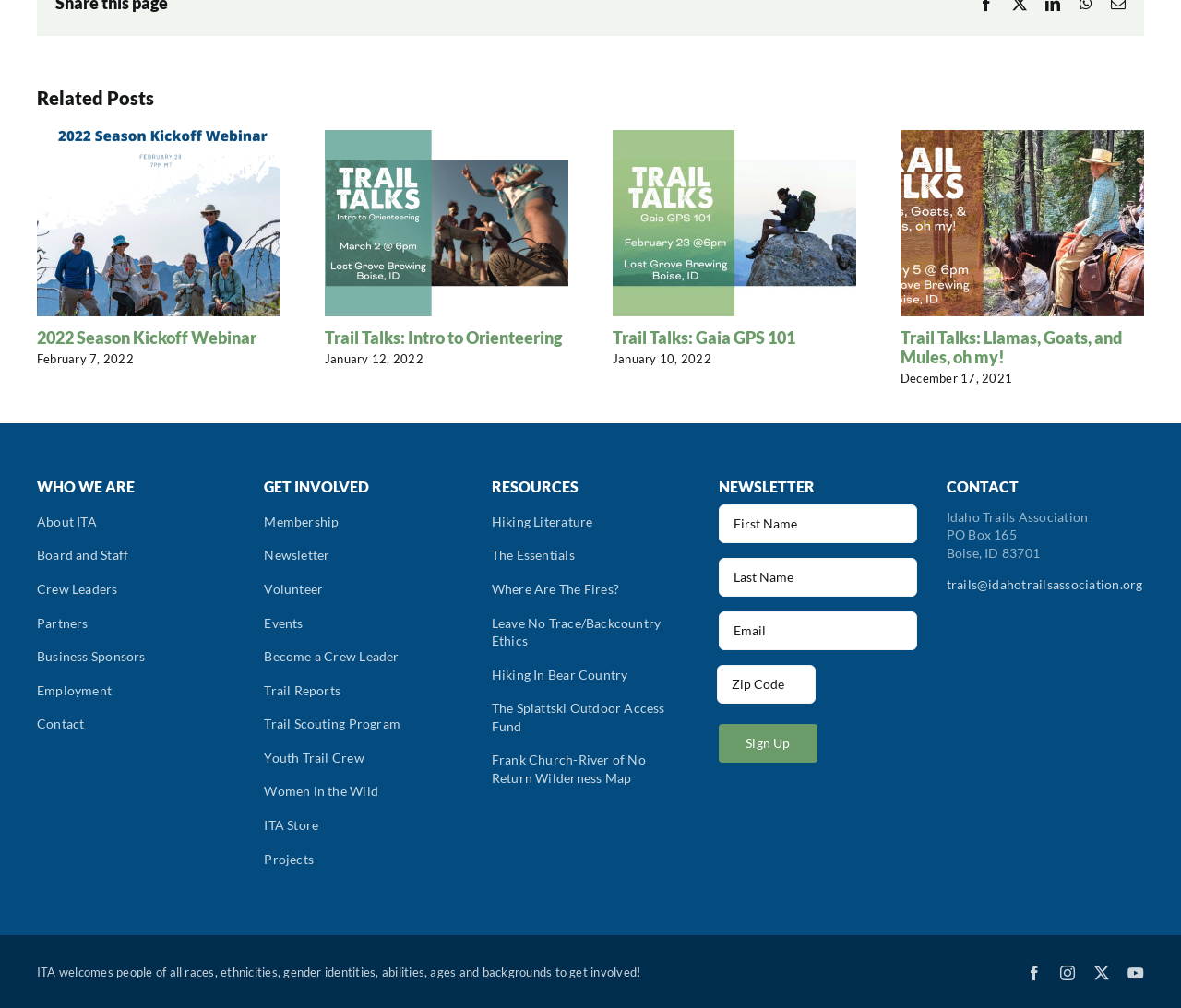Kindly provide the bounding box coordinates of the section you need to click on to fulfill the given instruction: "Click on the 'Trail Reports' link".

[0.224, 0.669, 0.39, 0.702]